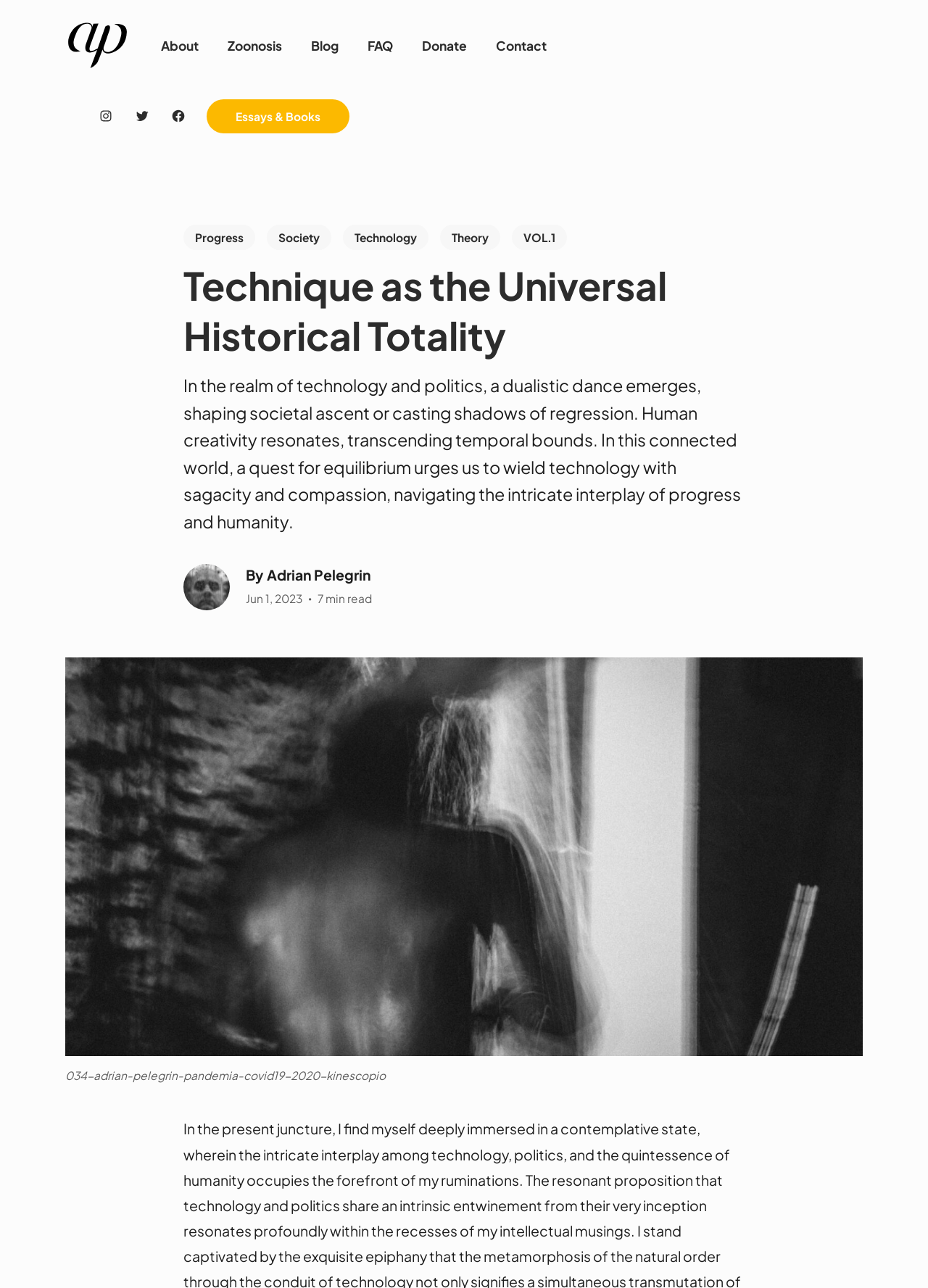Determine the bounding box for the UI element as described: "Essays & Books". The coordinates should be represented as four float numbers between 0 and 1, formatted as [left, top, right, bottom].

[0.223, 0.077, 0.376, 0.104]